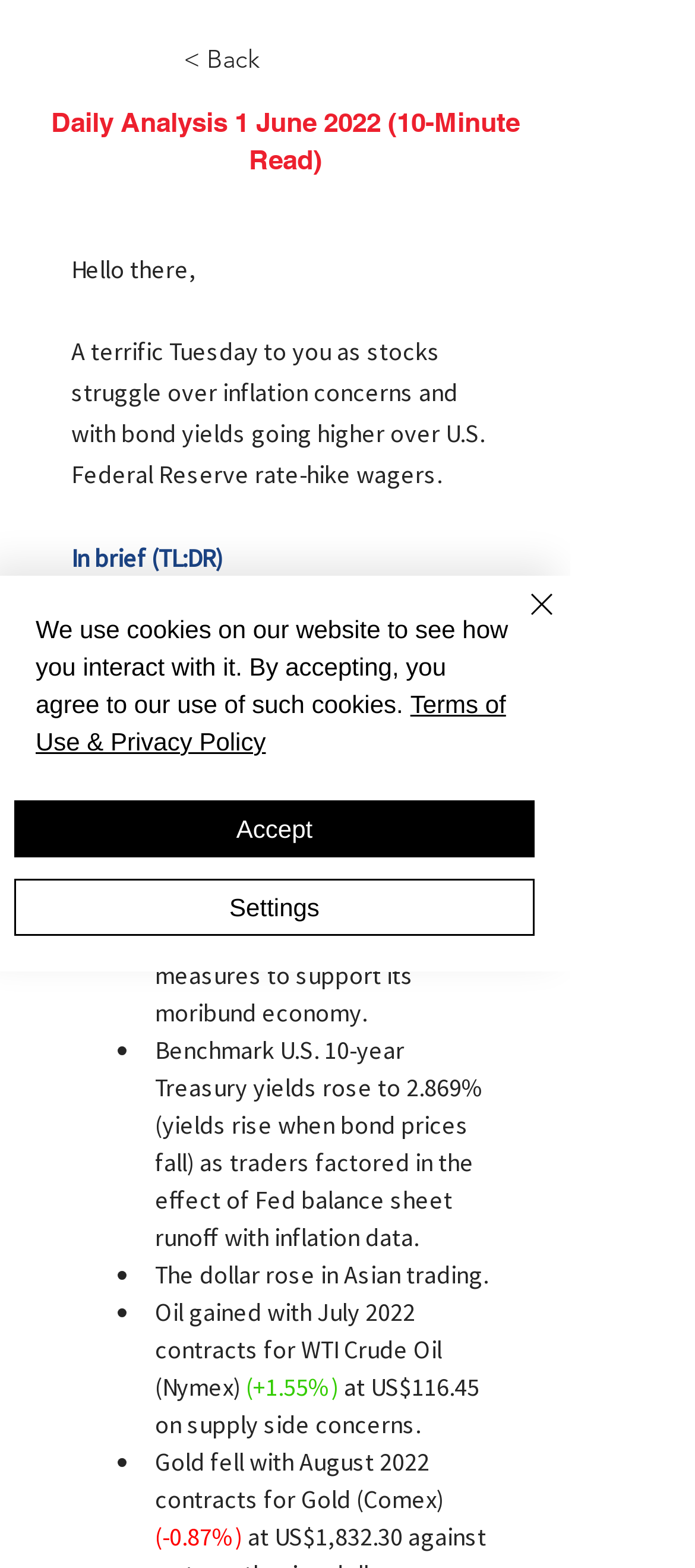What is the change in Gold price?
Give a detailed response to the question by analyzing the screenshot.

The change in Gold price can be determined by looking at the text that says 'August 2022 contracts for Gold (Comex) (-0.87%)'. This indicates that the price of Gold has decreased by 0.87%.